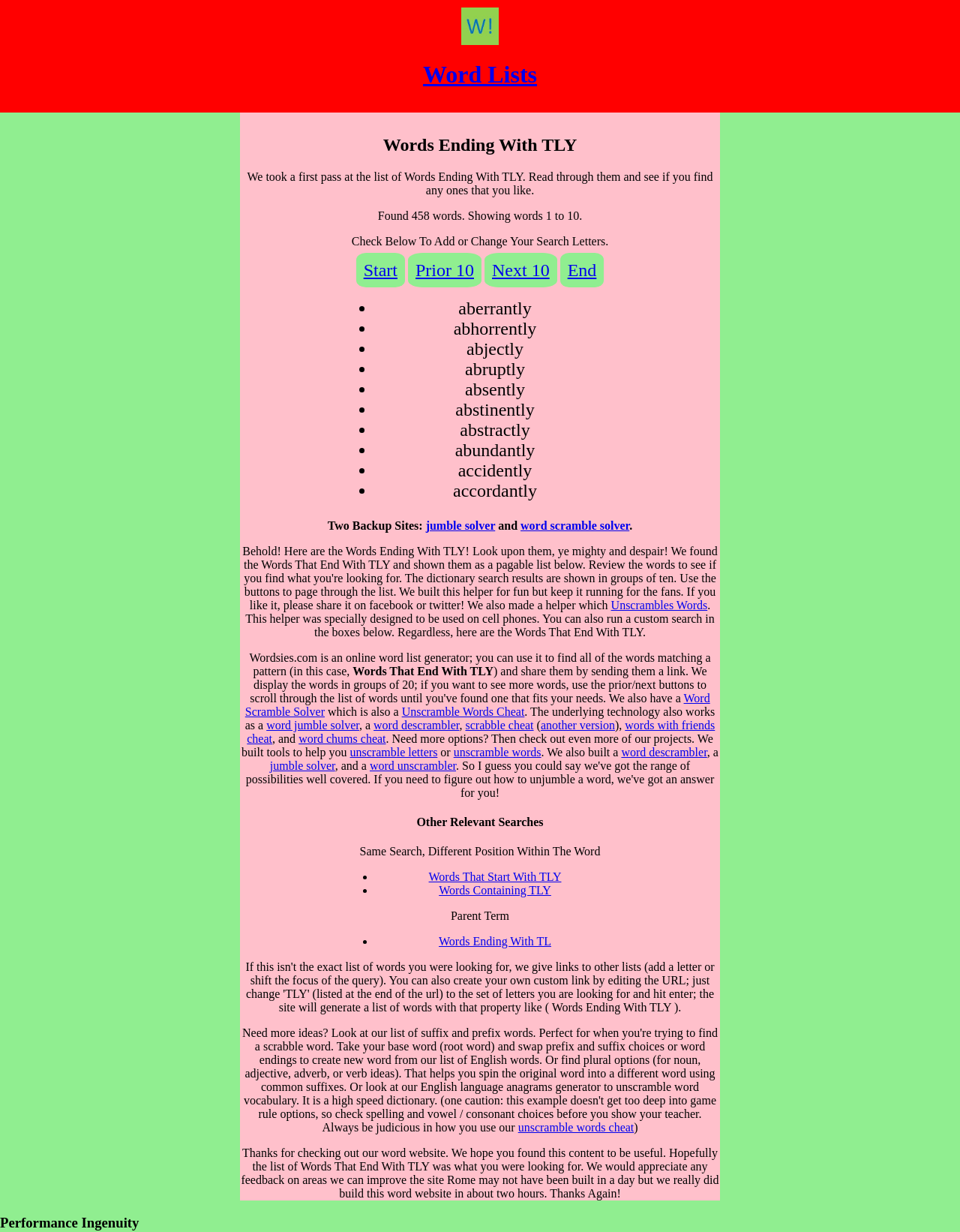How many words are displayed on the current page?
Using the information from the image, give a concise answer in one word or a short phrase.

10